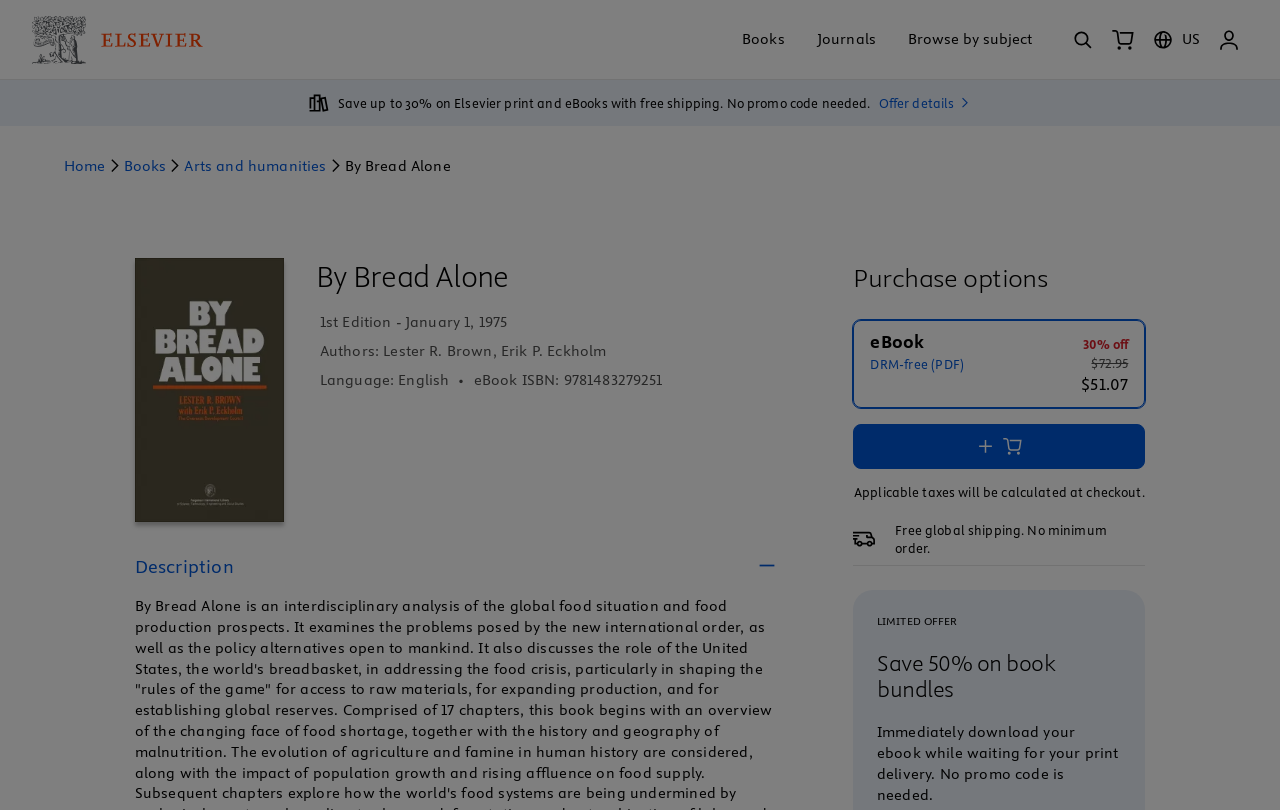Specify the bounding box coordinates of the area that needs to be clicked to achieve the following instruction: "Click the 'Elsevier' link".

[0.025, 0.019, 0.159, 0.078]